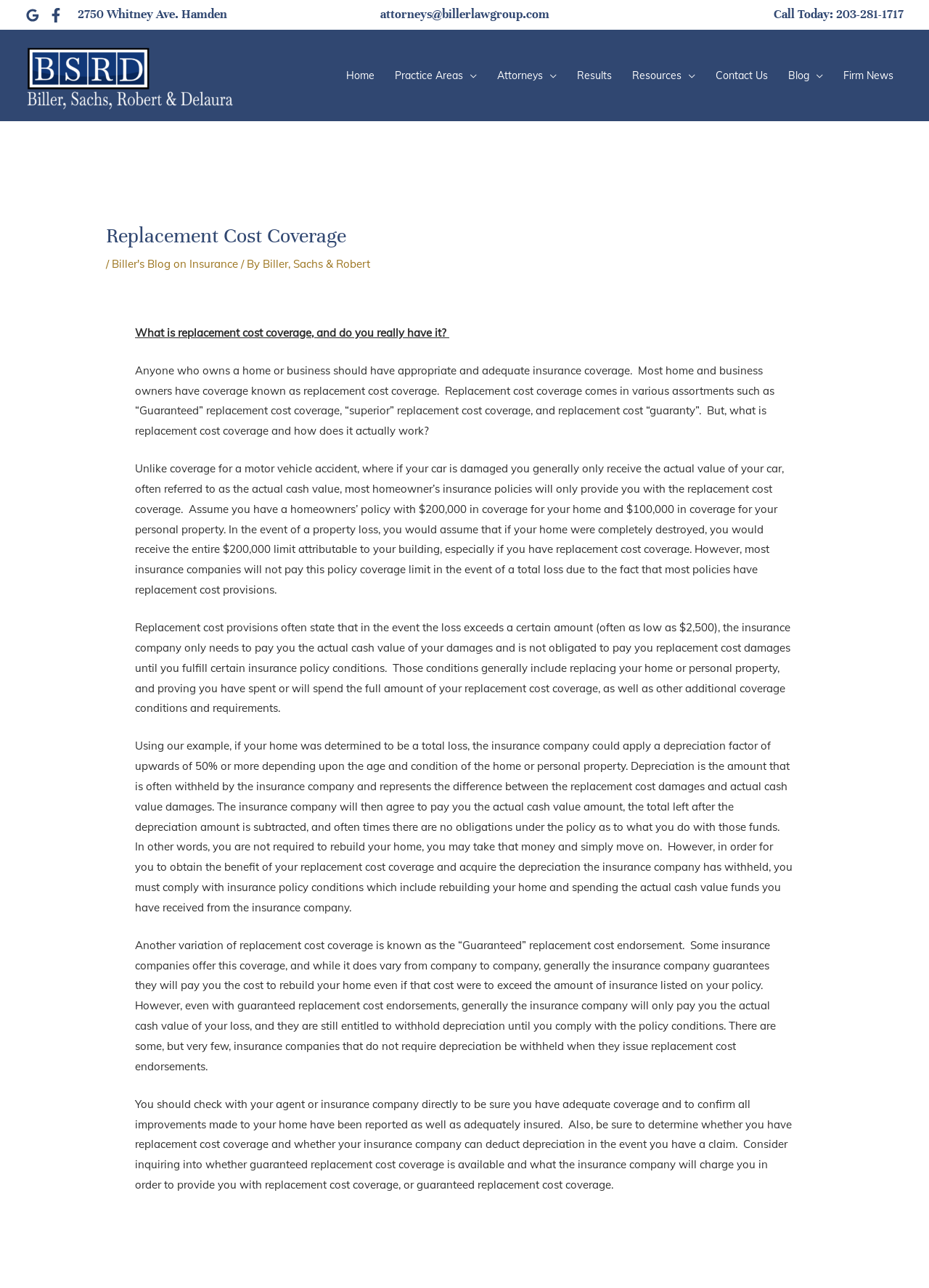Using a single word or phrase, answer the following question: 
What is the phone number to call for inquiries?

203-281-1717